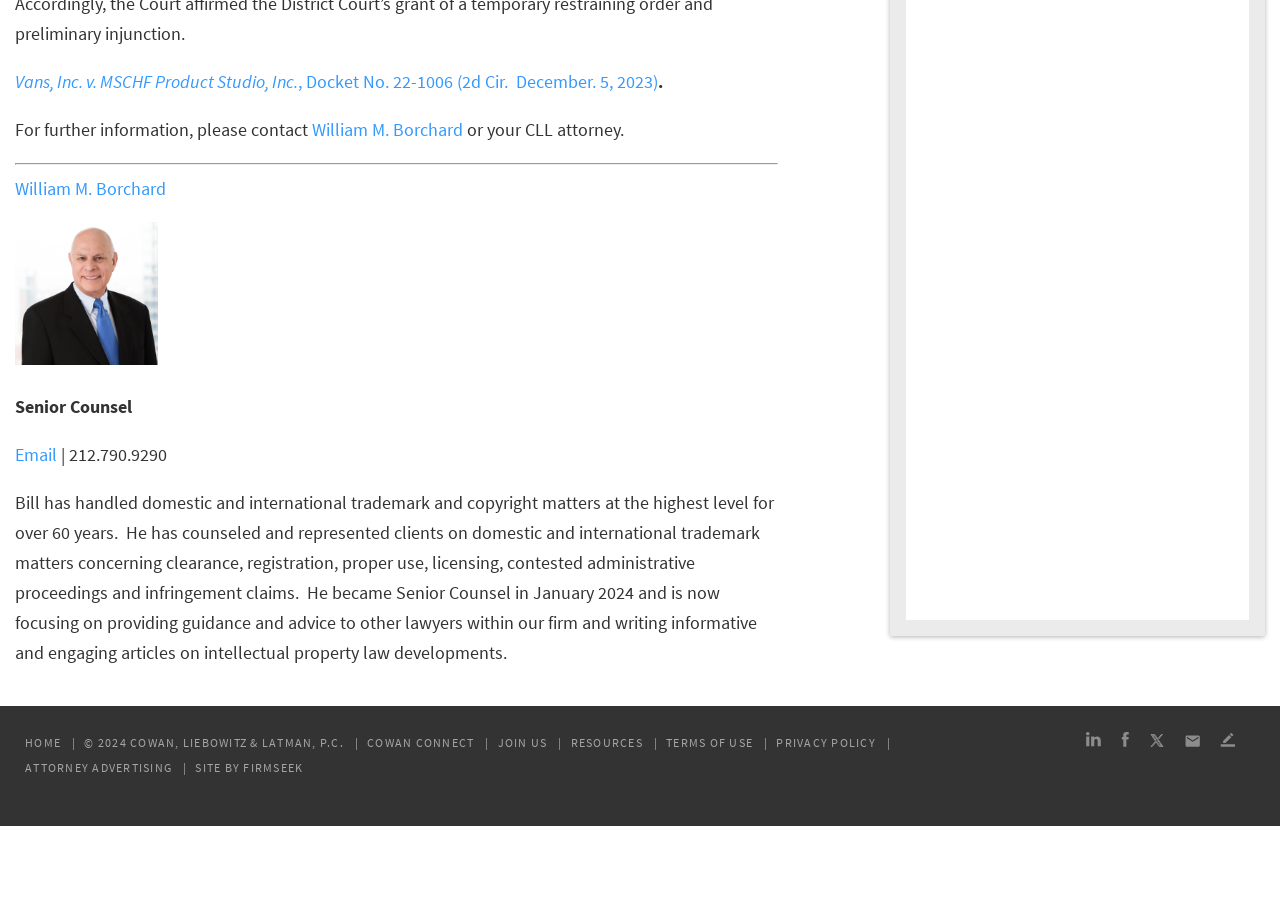What is the name of the senior counsel?
Using the image, provide a concise answer in one word or a short phrase.

William M. Borchard